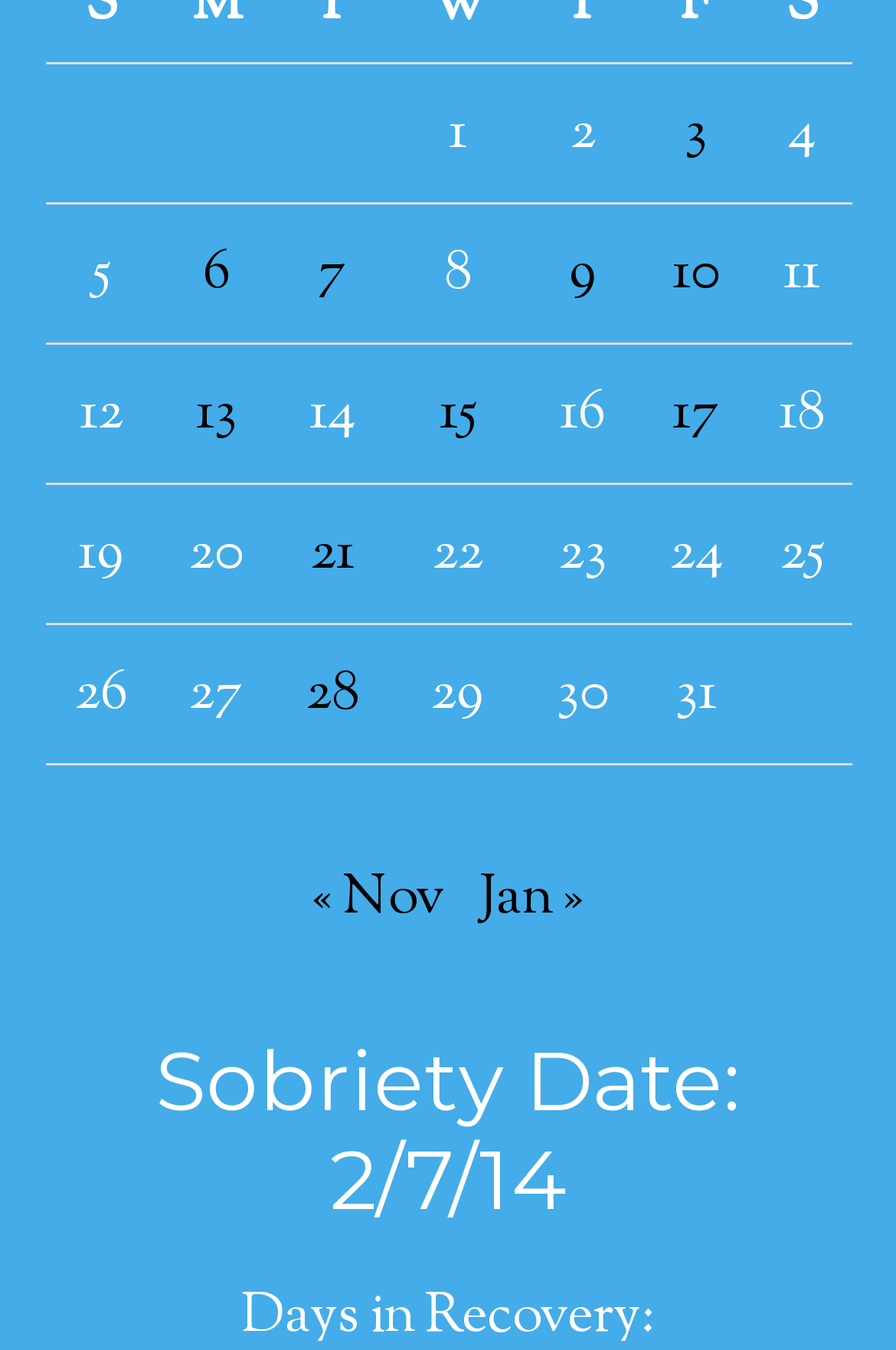Please give a succinct answer using a single word or phrase:
What is the date of the first post?

December 3, 2010